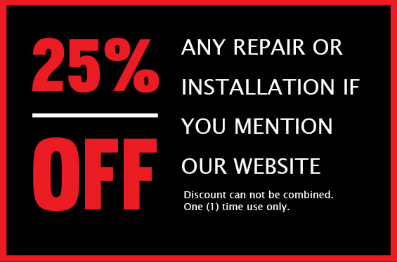How many times can the discount be used?
Using the visual information, respond with a single word or phrase.

One-time